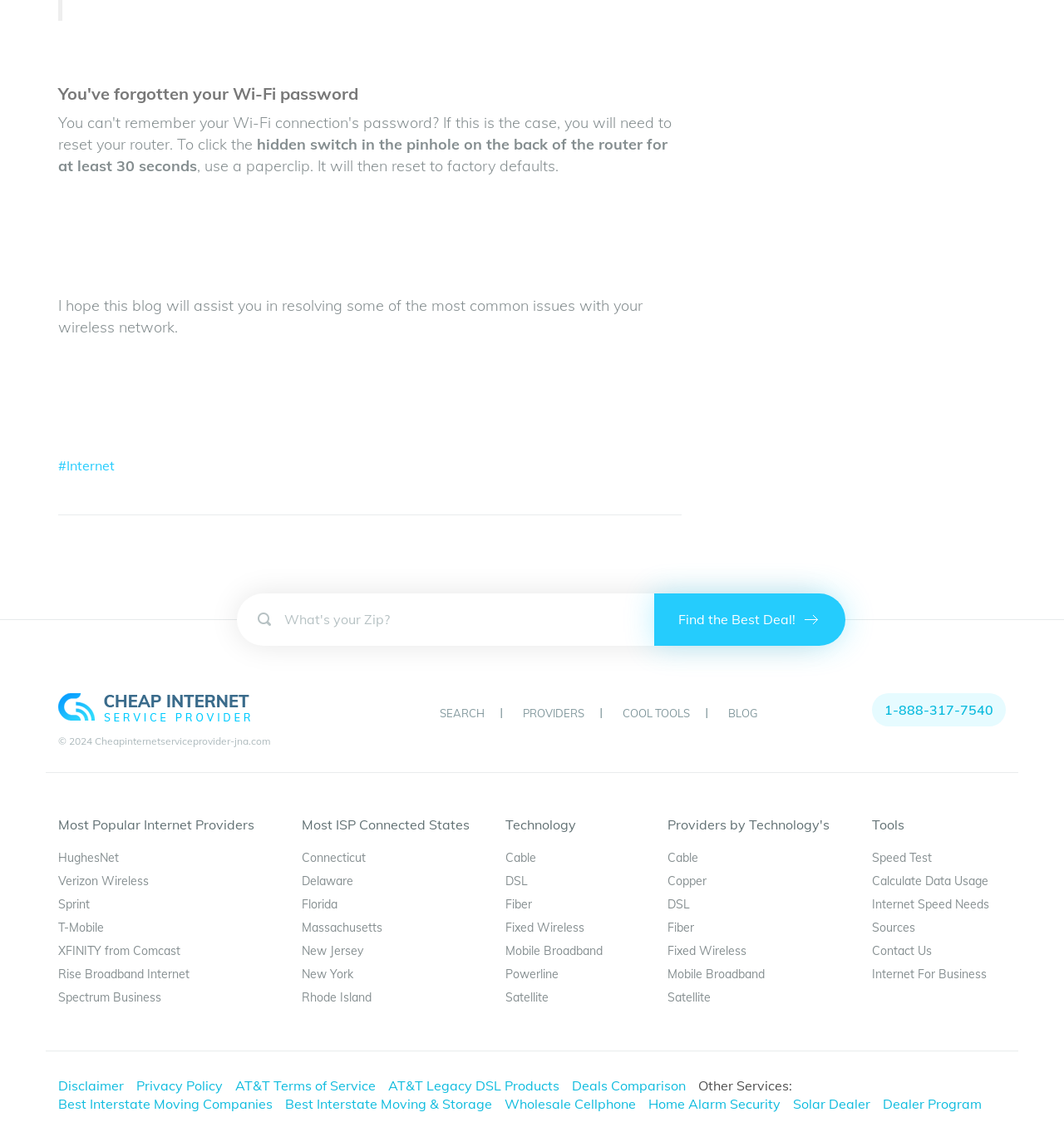Based on the image, please elaborate on the answer to the following question:
How many internet providers are listed on the page?

The page lists 7 internet providers, namely HughesNet, Verizon Wireless, Sprint, T-Mobile, XFINITY from Comcast, Rise Broadband Internet, and Spectrum Business.